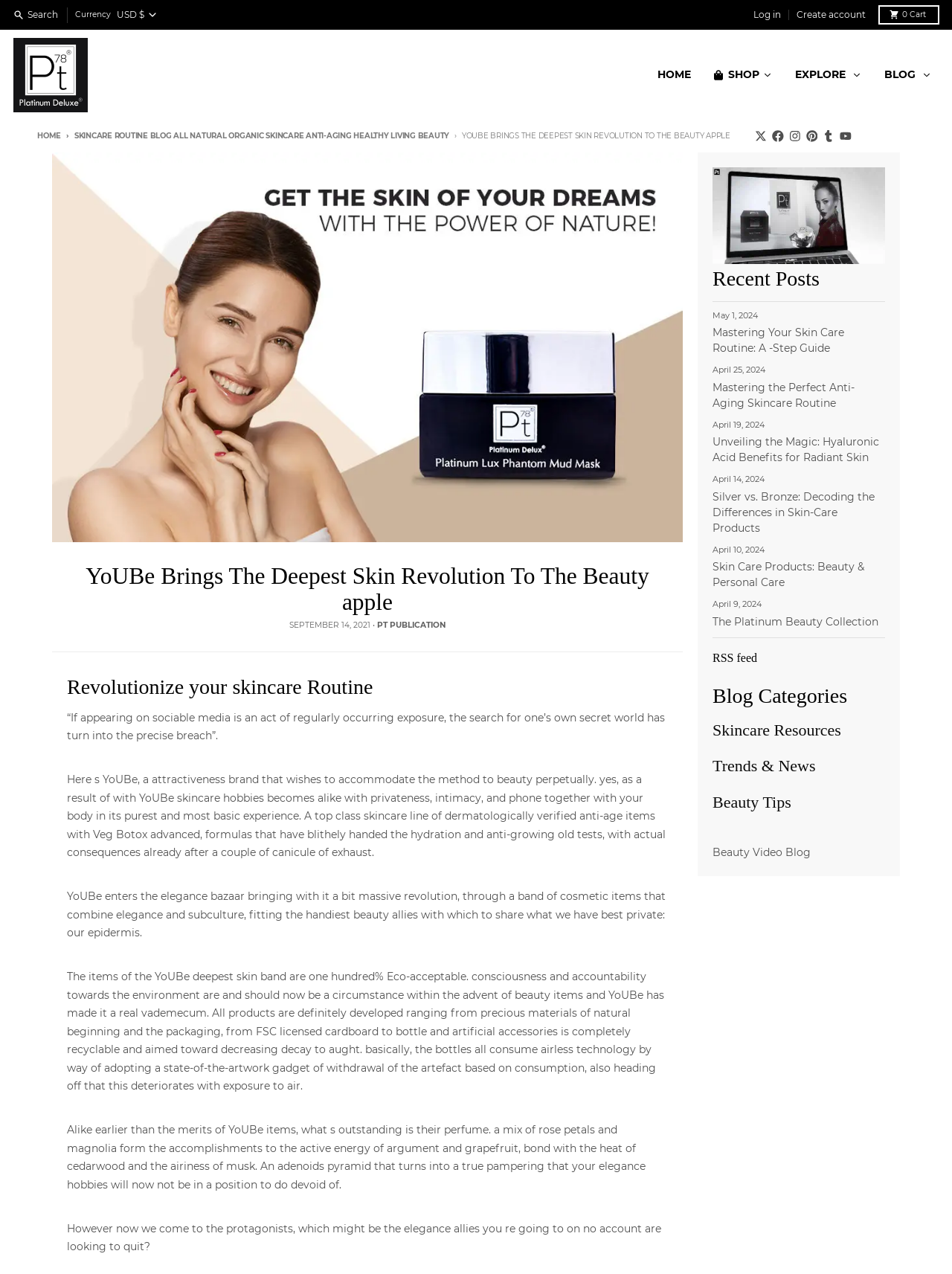Please determine the bounding box coordinates for the element with the description: "Home".

[0.682, 0.027, 0.734, 0.09]